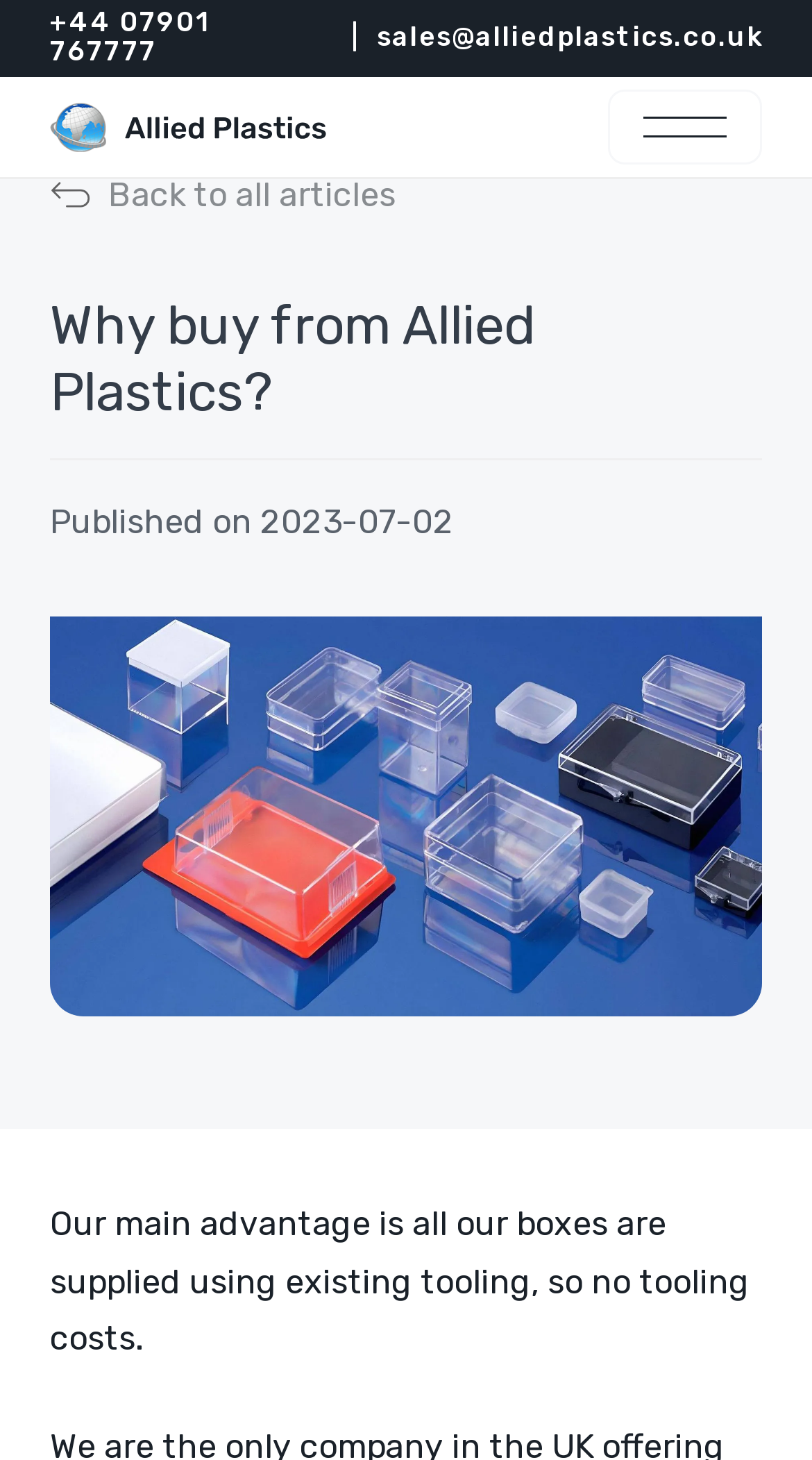Please provide a one-word or short phrase answer to the question:
What is the date of publication of the article?

2023-07-02